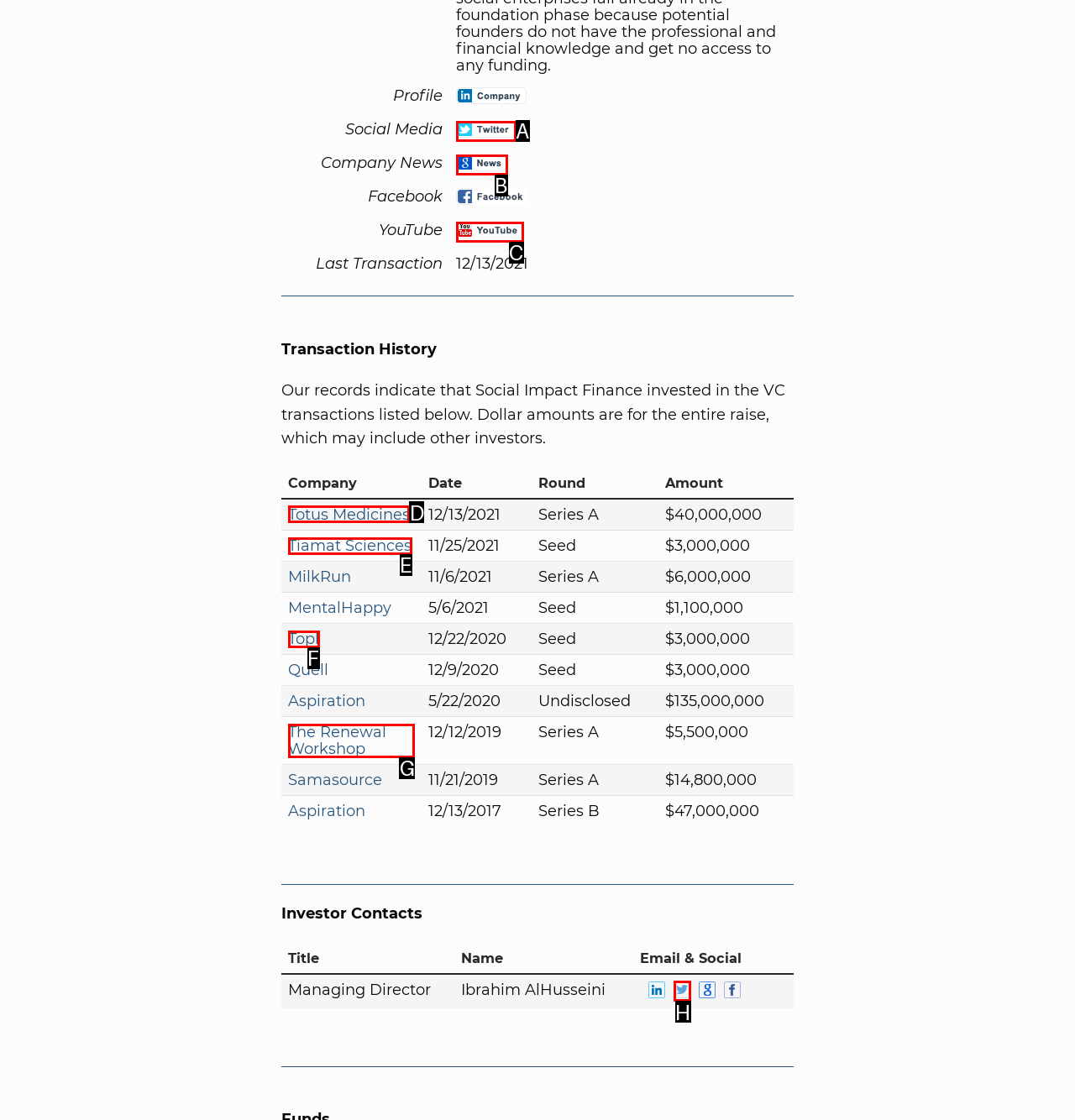Identify the letter of the UI element I need to click to carry out the following instruction: View transaction history of Totus Medicines

D